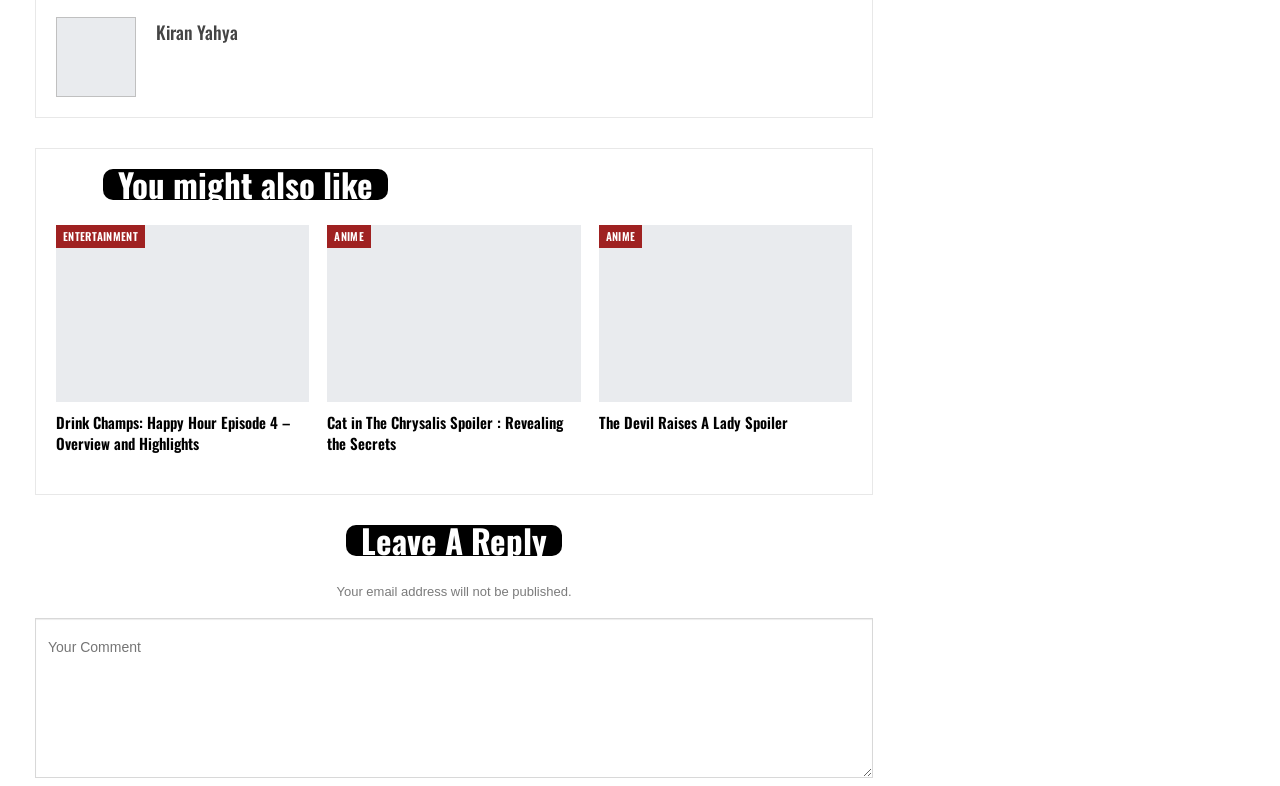Locate the bounding box coordinates of the item that should be clicked to fulfill the instruction: "Click on Kiran Yahya's profile".

[0.122, 0.024, 0.186, 0.057]